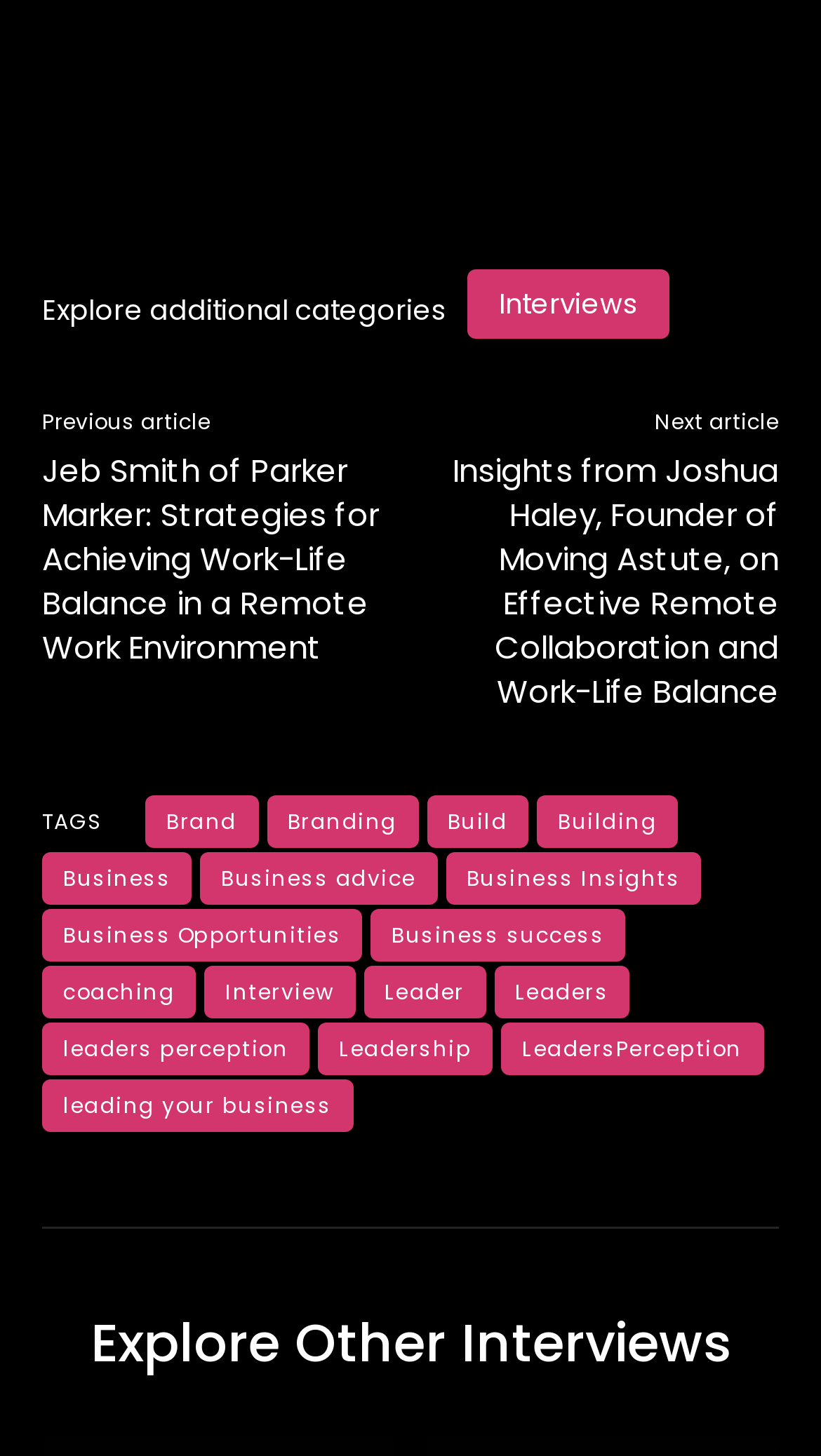What is the category of the 'Interviews' link?
Provide a short answer using one word or a brief phrase based on the image.

Category